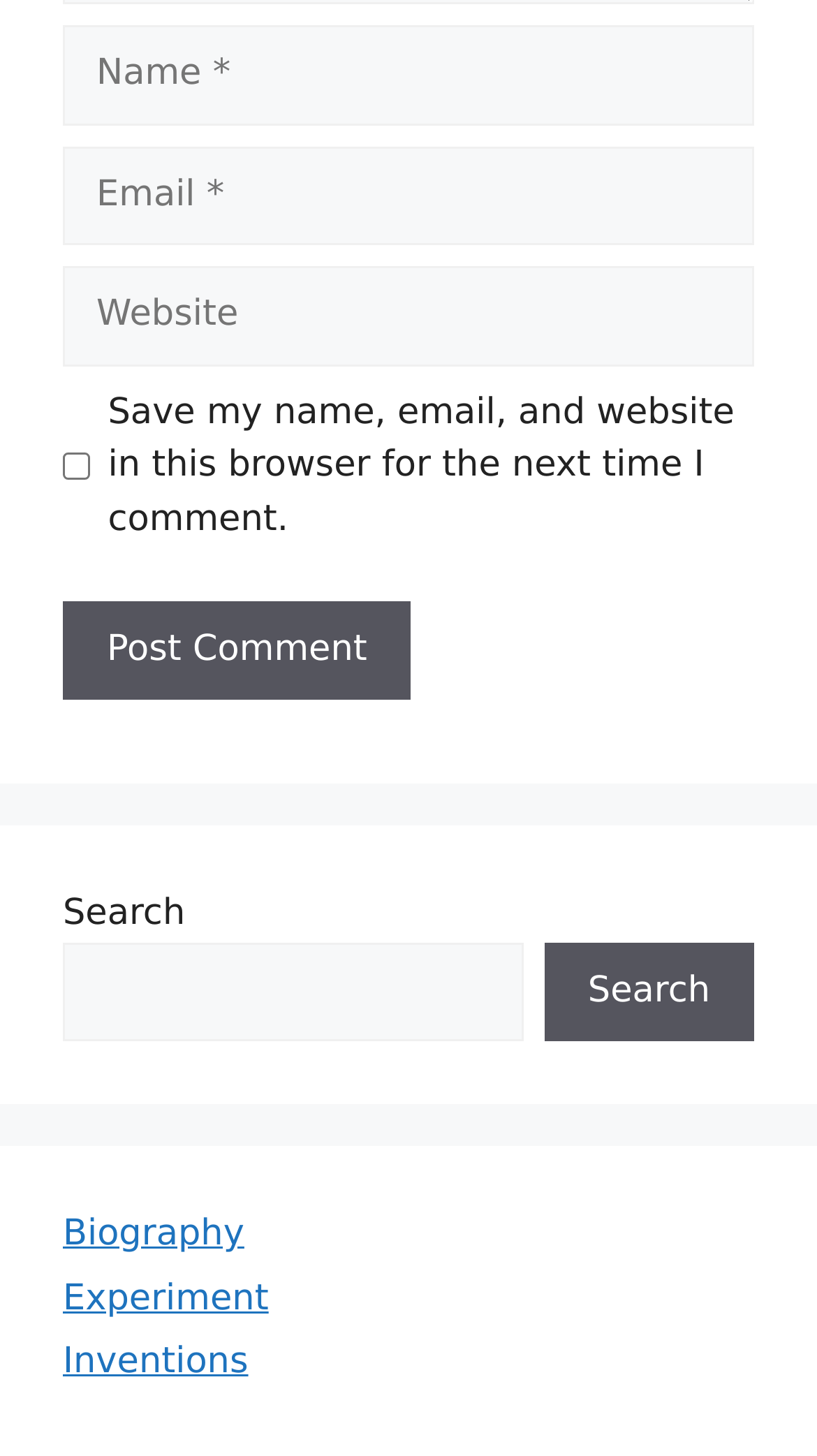Please identify the bounding box coordinates for the region that you need to click to follow this instruction: "Post a comment".

[0.077, 0.412, 0.503, 0.481]